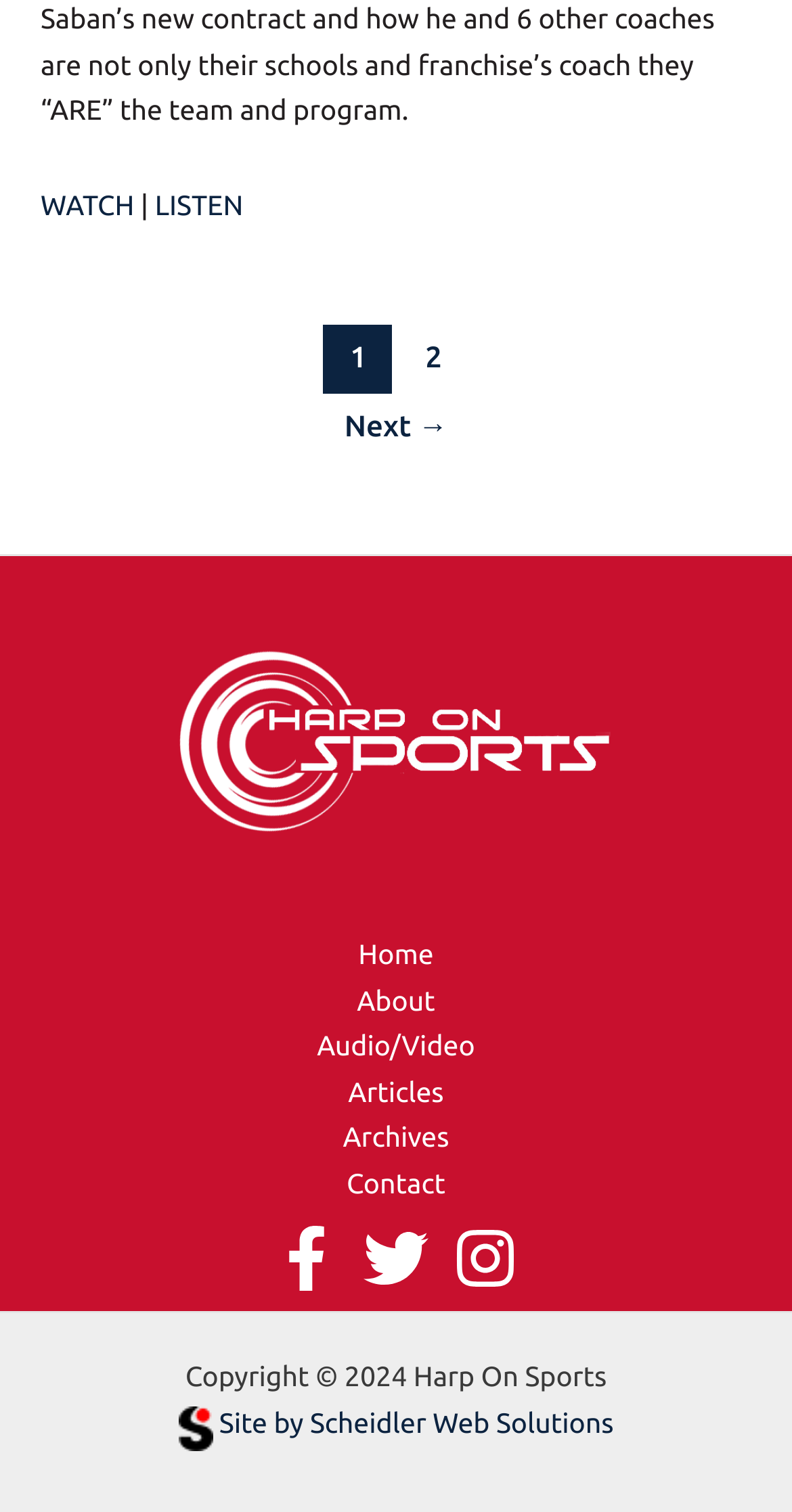What is the logo of Harp On Sports?
Using the information from the image, provide a comprehensive answer to the question.

The logo of Harp On Sports can be found in the footer widget 1 section, which is located at the bottom of the webpage. It is an image element with a bounding box coordinate of [0.215, 0.405, 0.785, 0.566].